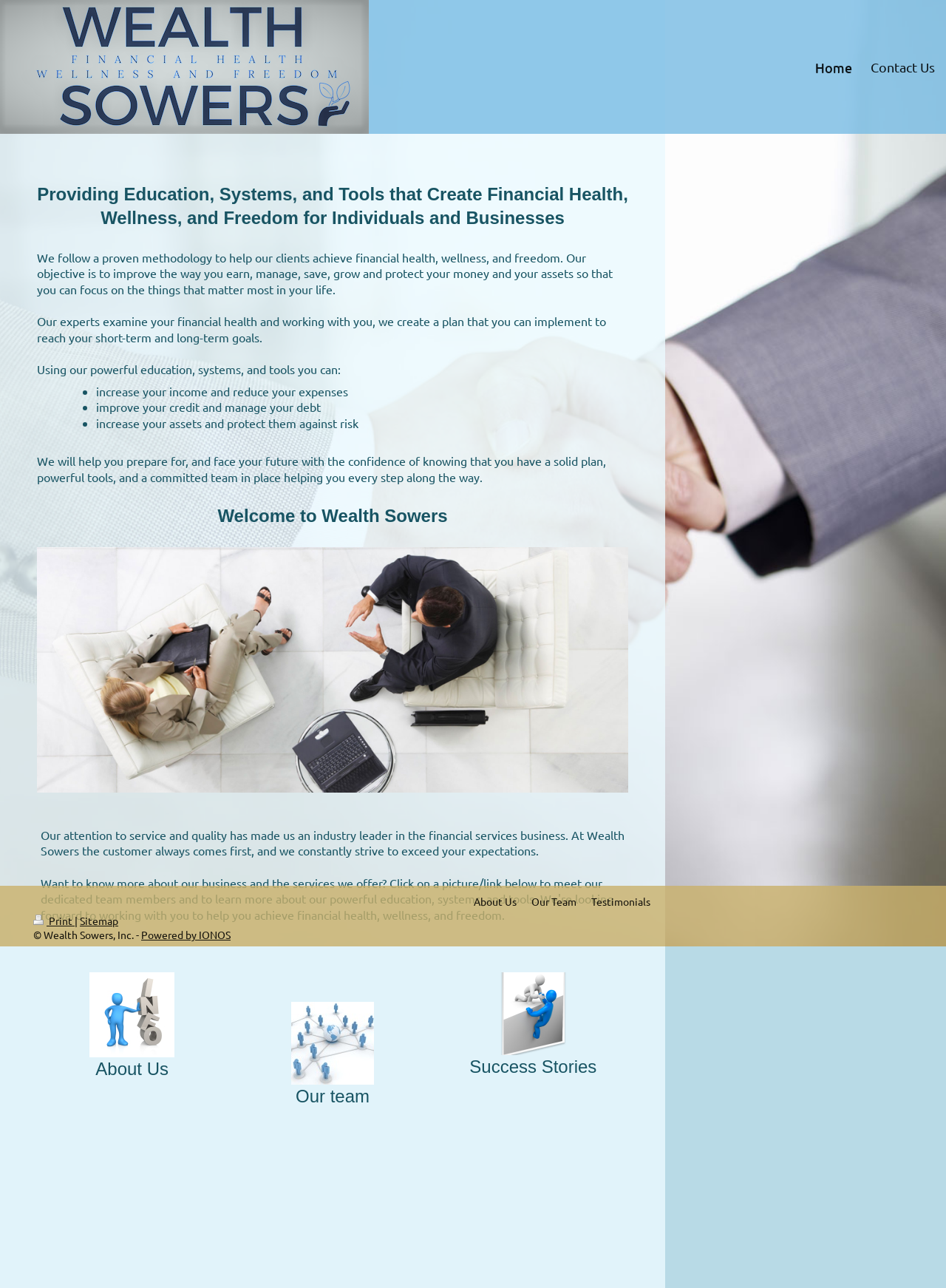What can clients achieve with Wealth Sowers' help?
Please respond to the question thoroughly and include all relevant details.

According to the webpage, clients can achieve various financial goals with Wealth Sowers' help, including increasing their income, reducing expenses, improving their credit, managing debt, and increasing their assets. This is listed in the bullet points under the heading 'Using our powerful education, systems, and tools you can:'.